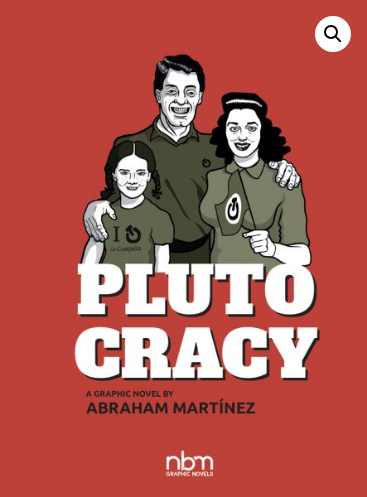Elaborate on the details you observe in the image.

The image showcases the cover of "Plutocracy," a graphic novel authored by Abraham Martínez. The striking design features three characters: a man and woman, both smiling and dressed in retro-style outfits, alongside a young girl. The background is a vivid red, which contrasts sharply with the black and white illustrations of the characters. Prominently displayed in bold typography at the center is the title "PLUTOCRACY," with an artistic flair emphasizing the word. Below the title, the subtitle denotes it as "A Graphic Novel," while the author's name, Abraham Martínez, is featured beneath that. In the lower corner, the logo of NBM Graphic Novels enhances the visual identity of the publisher. This cover art effectively captures the theme of the novel, hinting at a narrative that delves into societal issues.